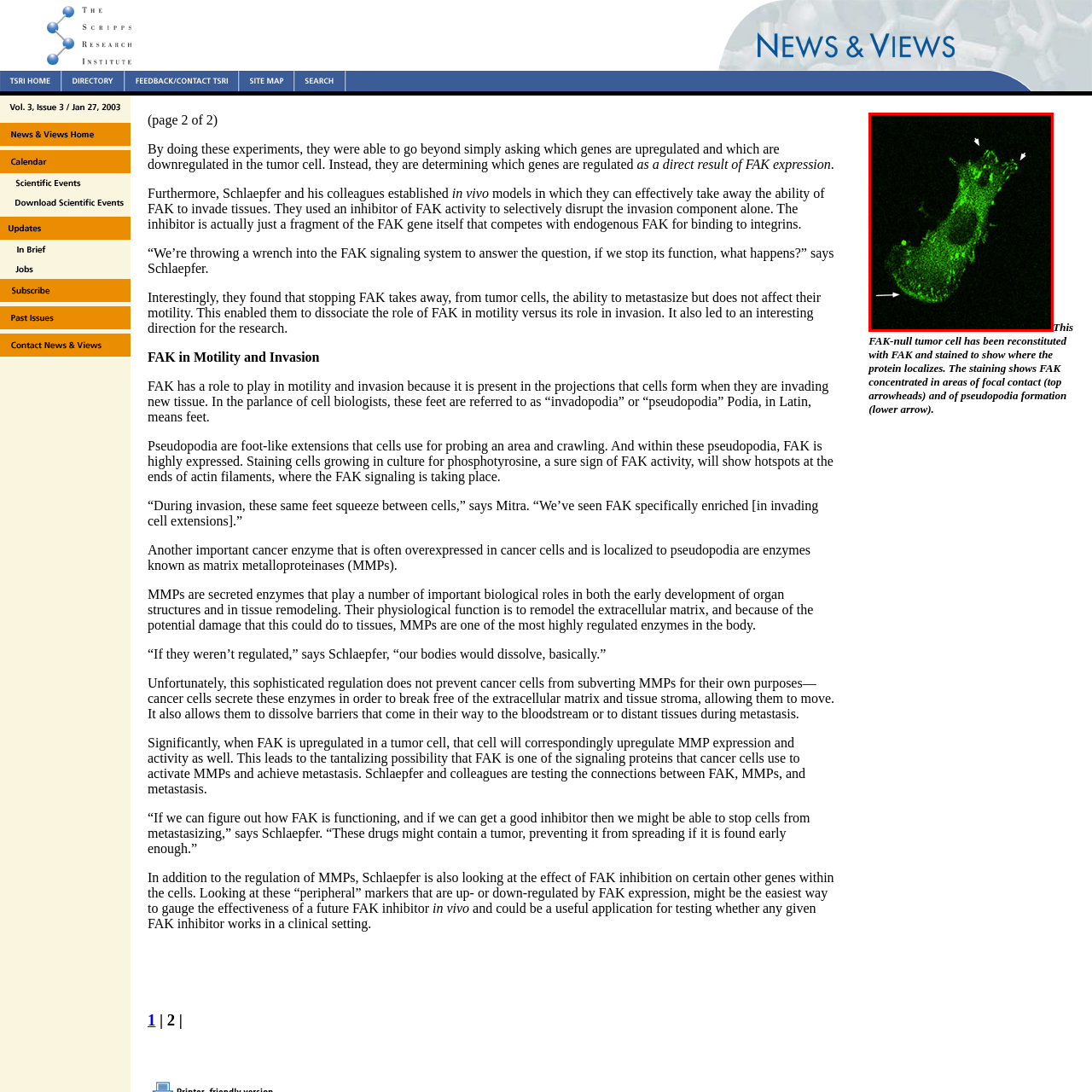What do the arrows point towards?
Check the image encapsulated by the red bounding box and answer the question comprehensively.

According to the caption, the arrows 'point towards specific features' of the cell's morphology, highlighting the intricate details of the cell's extensions or protrusions.